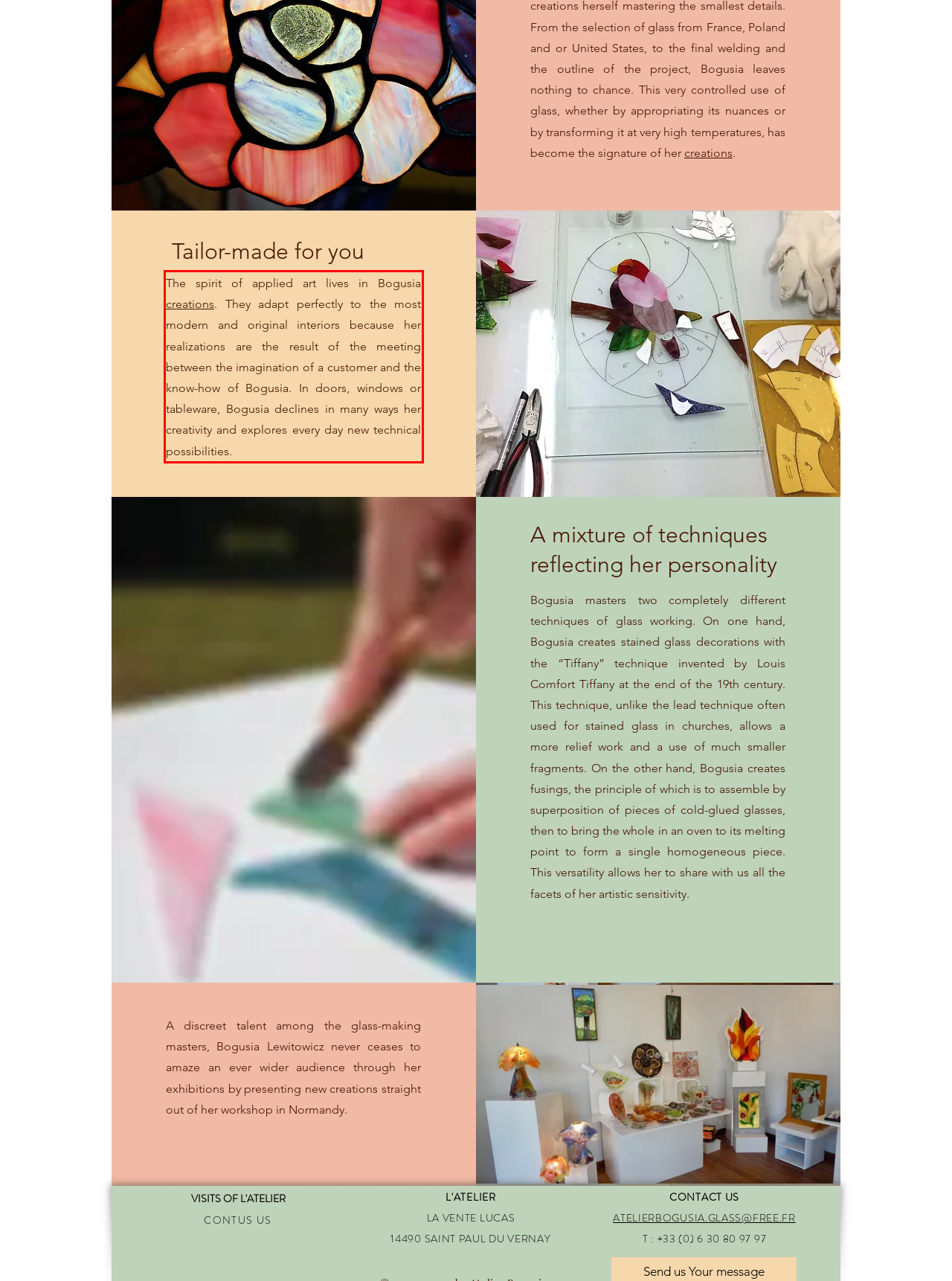You are given a screenshot with a red rectangle. Identify and extract the text within this red bounding box using OCR.

The spirit of applied art lives in Bogusia creations. They adapt perfectly to the most modern and original interiors because her realizations are the result of the meeting between the imagination of a customer and the know-how of Bogusia. In doors, windows or tableware, Bogusia declines in many ways her creativity and explores every day new technical possibilities.